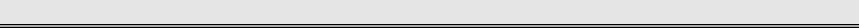Break down the image and provide a full description, noting any significant aspects.

The image appears to represent a segment from the "Self Portrait Photo Gallery" by Peter Chou, hosted on pbase.com. This specific section features links to various elements of the site, including popular photos, photography help, and logging in. The layout indicates a focus on community engagement with options to comment and share on the images. The gallery is structured to facilitate easy navigation, emphasizing user interaction with Peter Chou's photographic work and possibly self-portraits featured therein. This interface is designed to enhance the experience of exploring personal and shared photographic journeys within the platform.